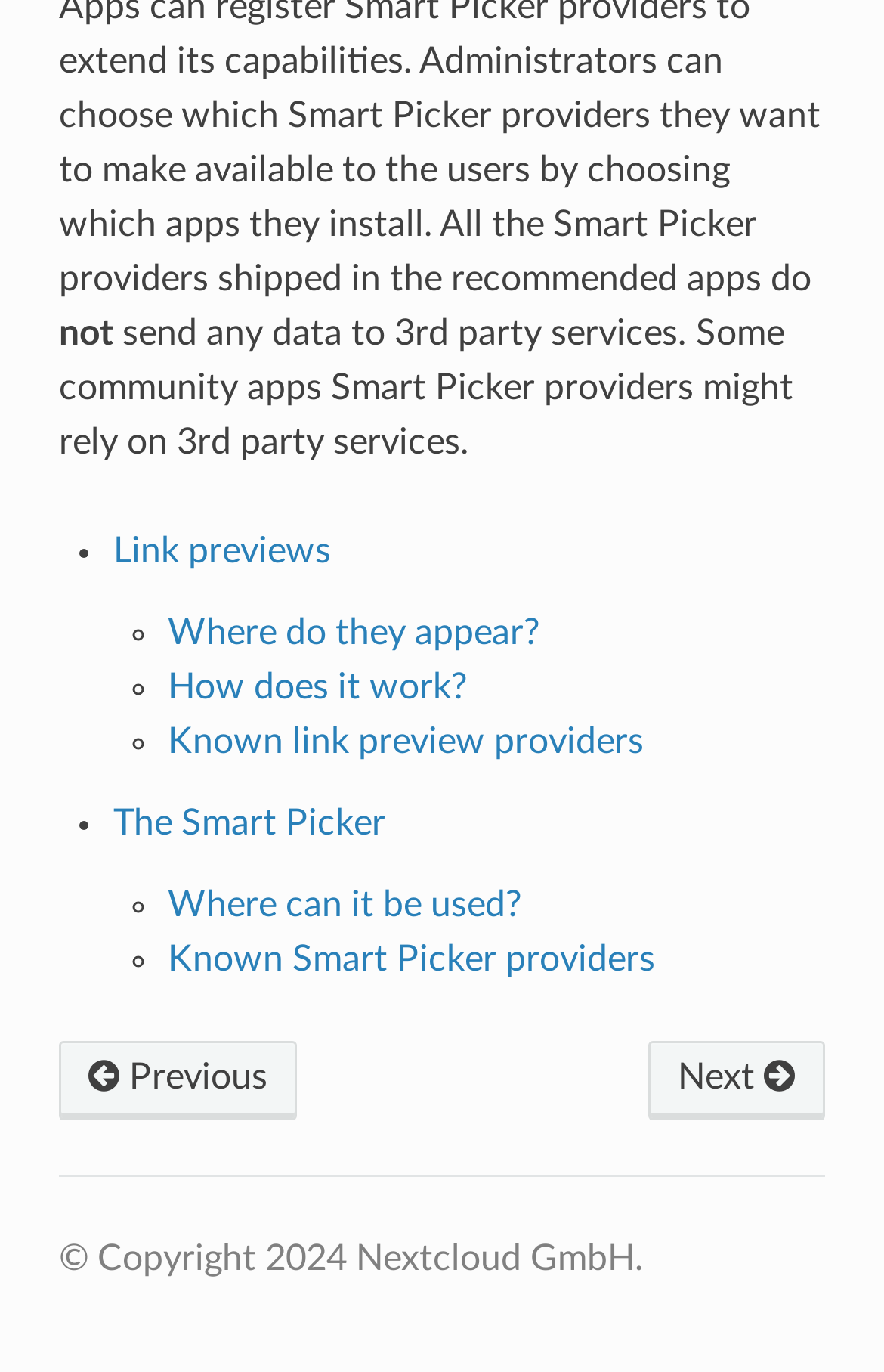From the element description: "Next", extract the bounding box coordinates of the UI element. The coordinates should be expressed as four float numbers between 0 and 1, in the order [left, top, right, bottom].

[0.734, 0.758, 0.934, 0.816]